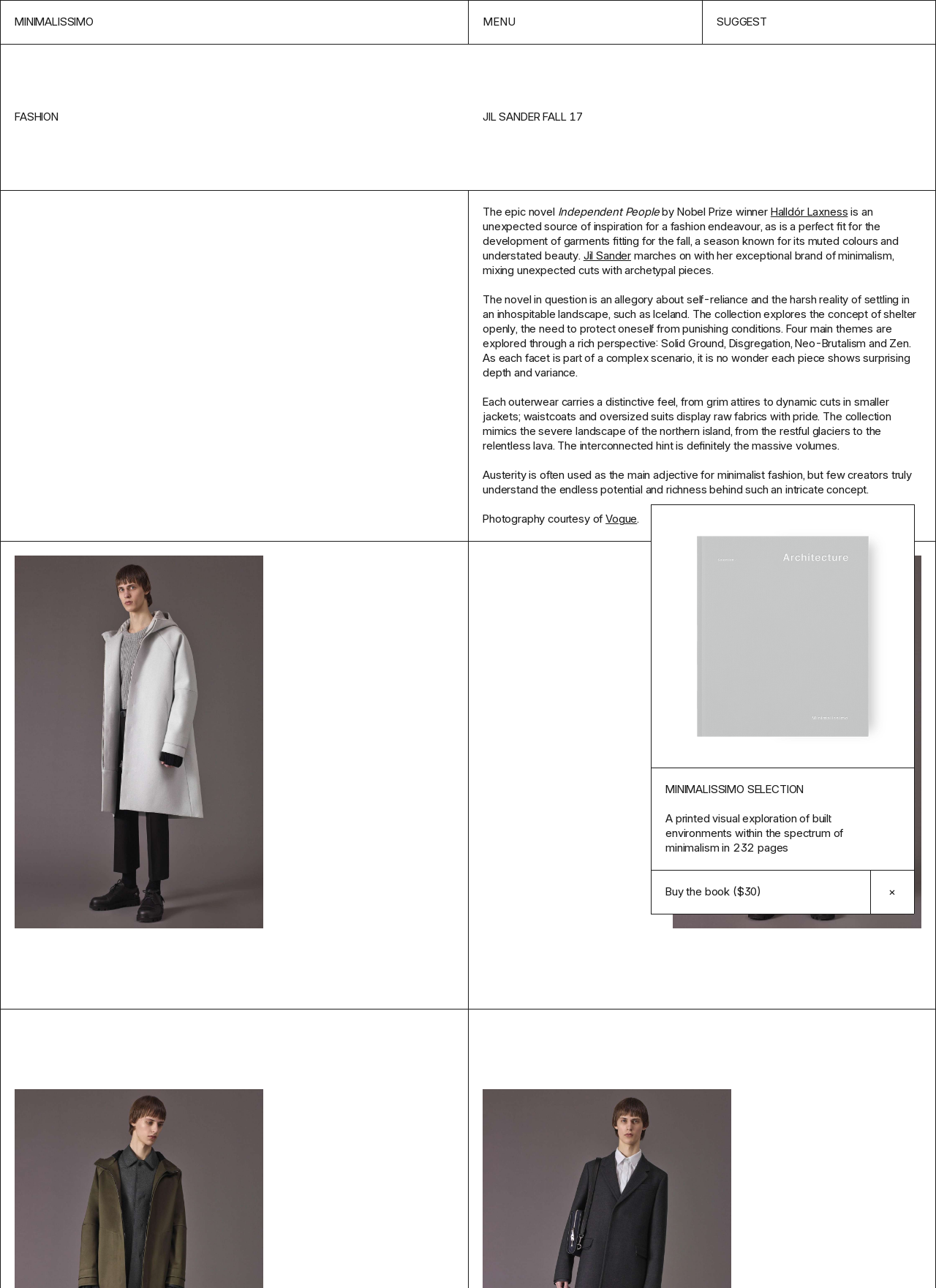Please identify the bounding box coordinates of the element's region that needs to be clicked to fulfill the following instruction: "Click the 'Homepage' link". The bounding box coordinates should consist of four float numbers between 0 and 1, i.e., [left, top, right, bottom].

[0.0, 0.0, 0.5, 0.034]